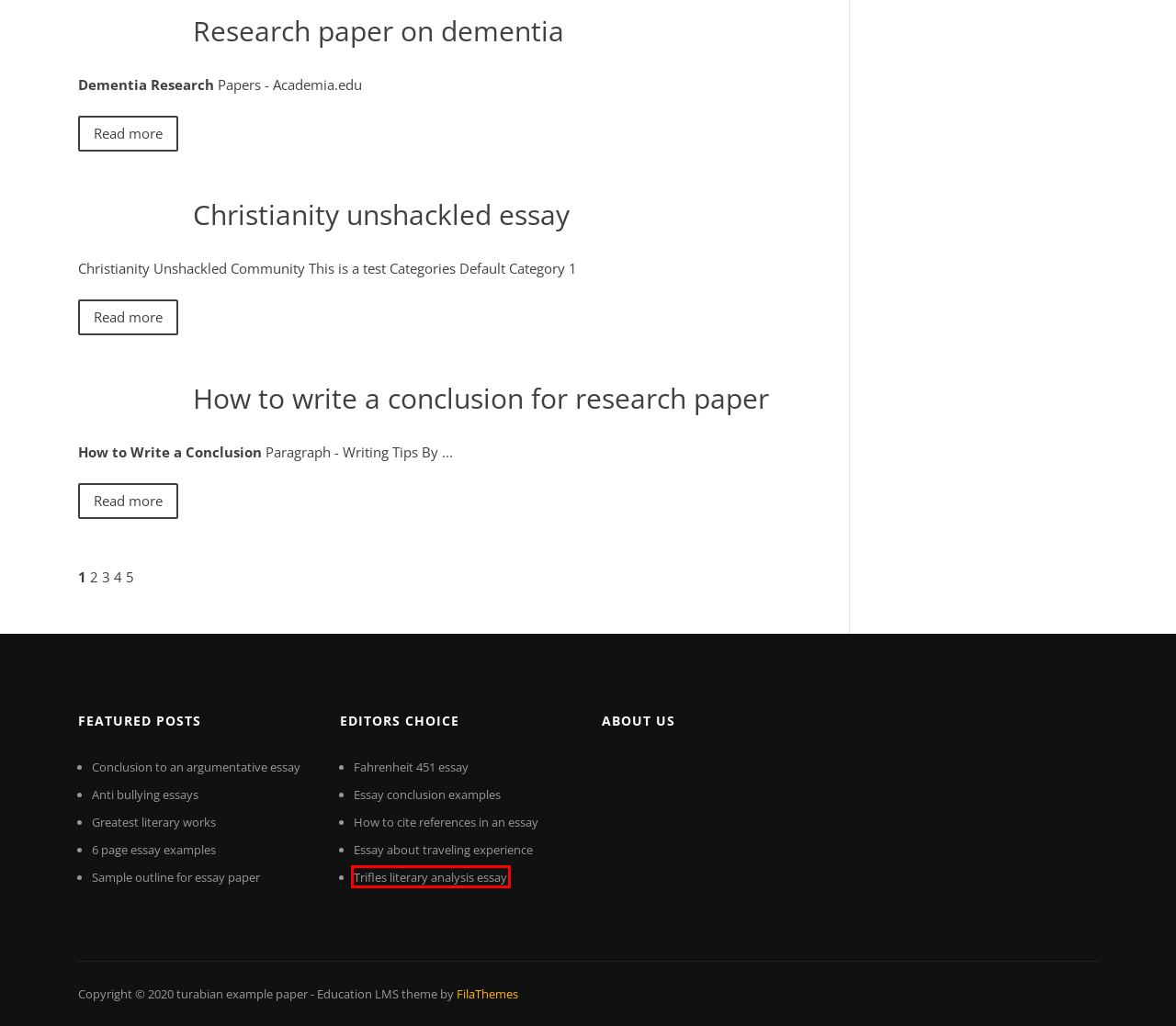Given a webpage screenshot with a red bounding box around a particular element, identify the best description of the new webpage that will appear after clicking on the element inside the red bounding box. Here are the candidates:
A. Conclusion to an argumentative essay tvbpf
B. Research paper on dementia kfrmo
C. How to write a conclusion for research paper ruqmd
D. Sample outline for essay paper csnlt
E. Trifles literary analysis essay codeh
F. Essay conclusion examples urclu
G. How to cite references in an essay ndbsp
H. Anti bullying essays arzog

E